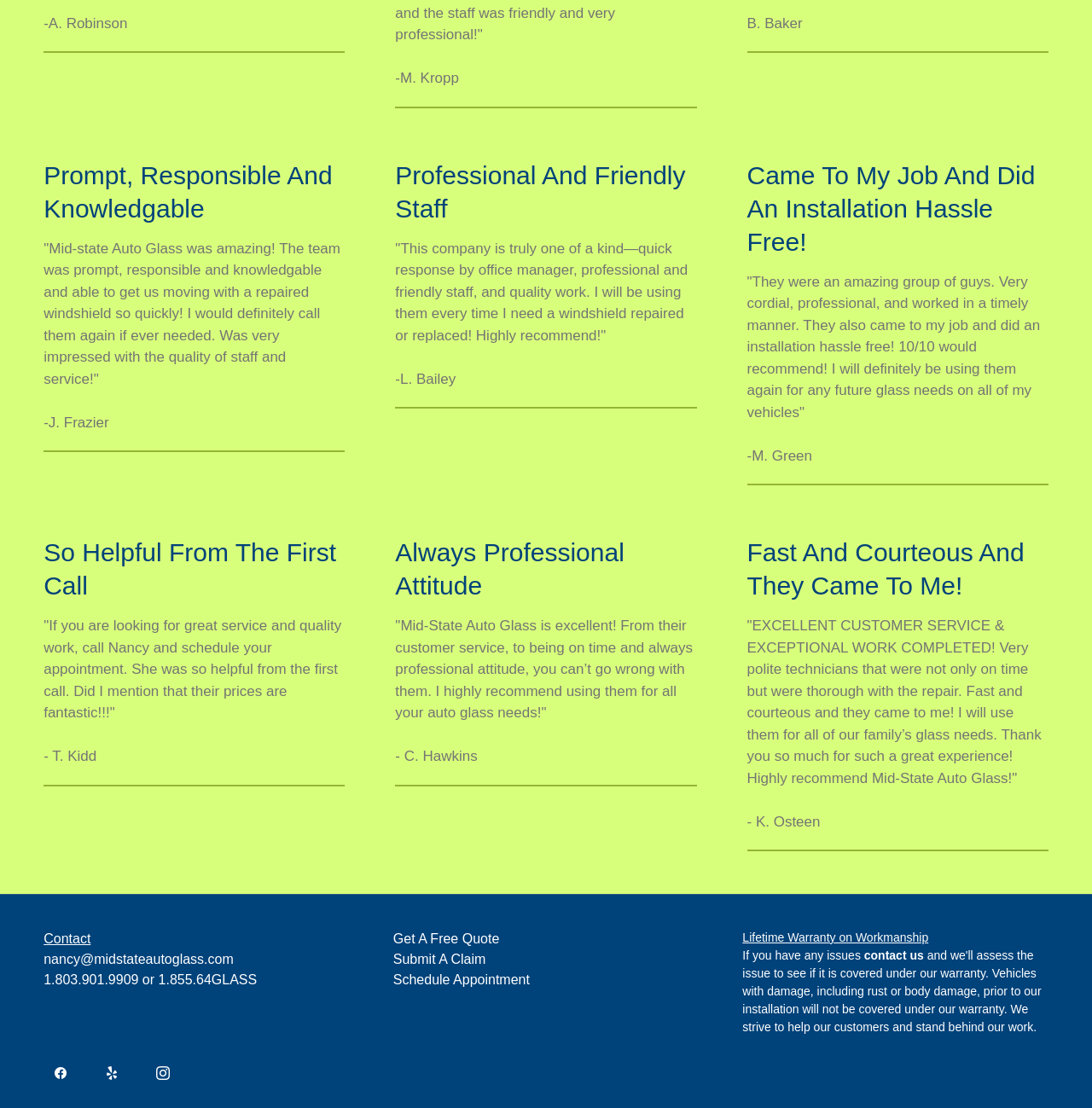Give a concise answer of one word or phrase to the question: 
What is the name of the person who wrote the first review?

A. Robinson